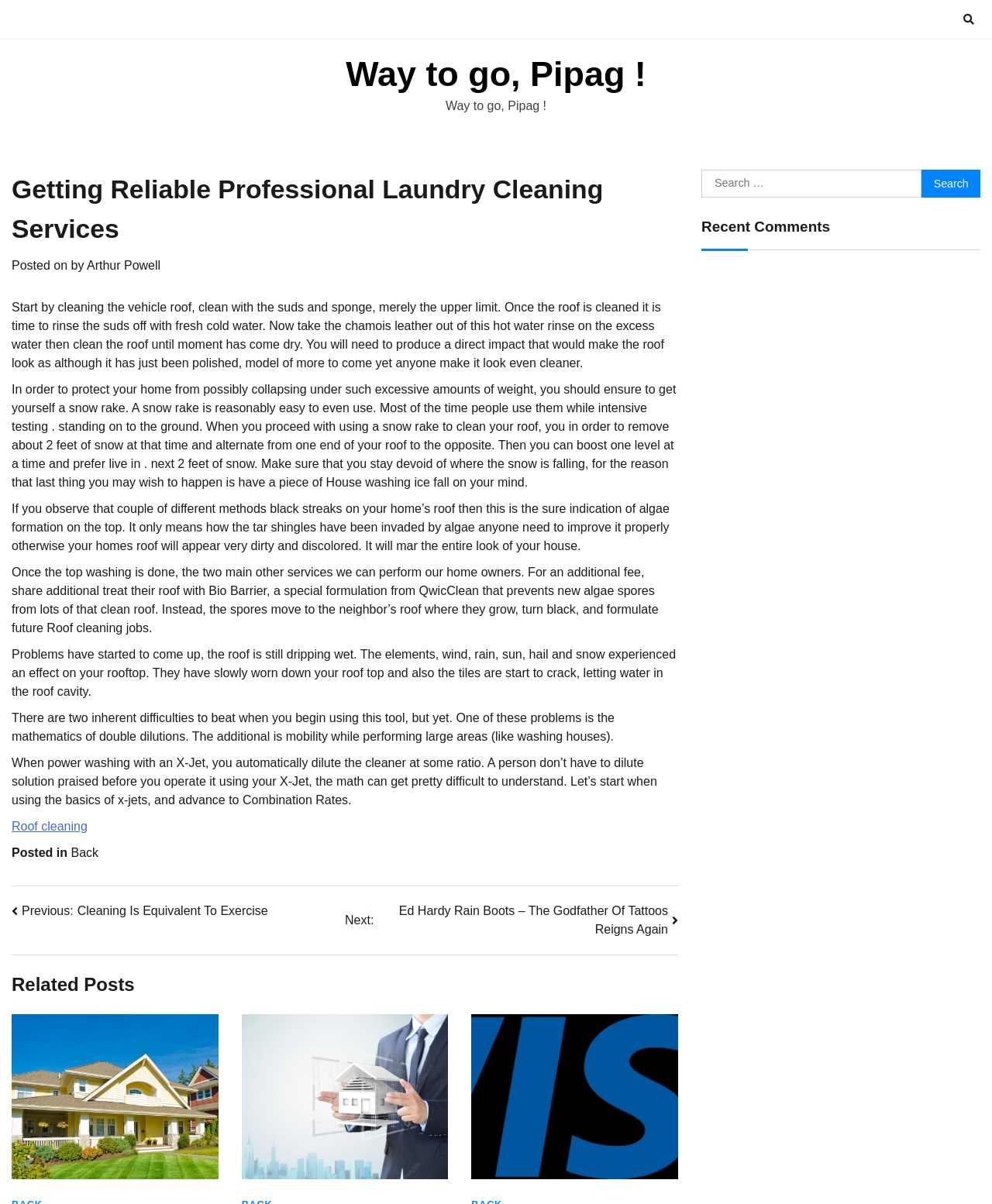Identify the bounding box coordinates of the clickable region required to complete the instruction: "Search for something". The coordinates should be given as four float numbers within the range of 0 and 1, i.e., [left, top, right, bottom].

[0.707, 0.141, 0.929, 0.164]